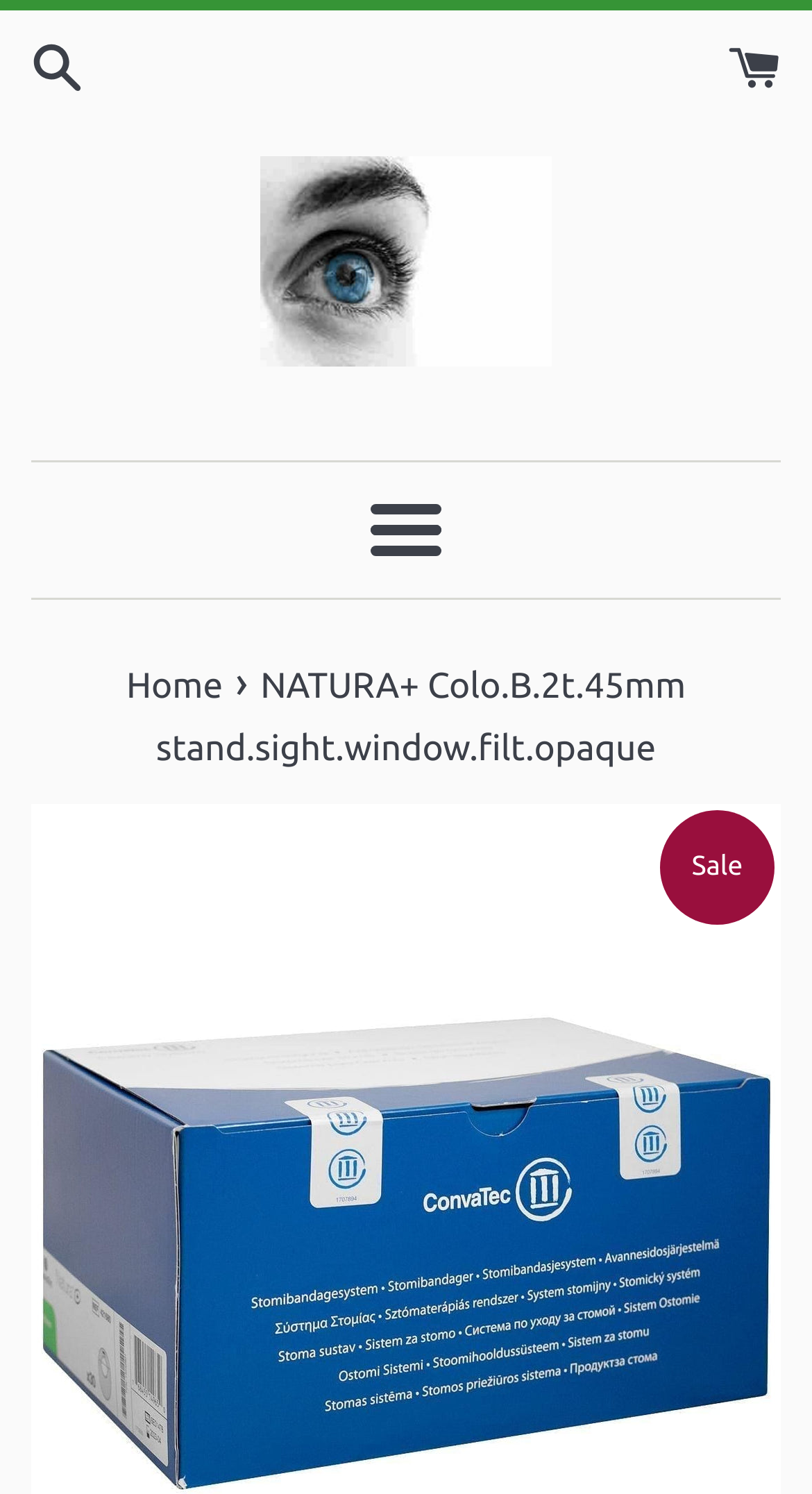Identify the title of the webpage and provide its text content.

NATURA+ Colo.B.2t.45mm stand.sight.window.filt.opaque